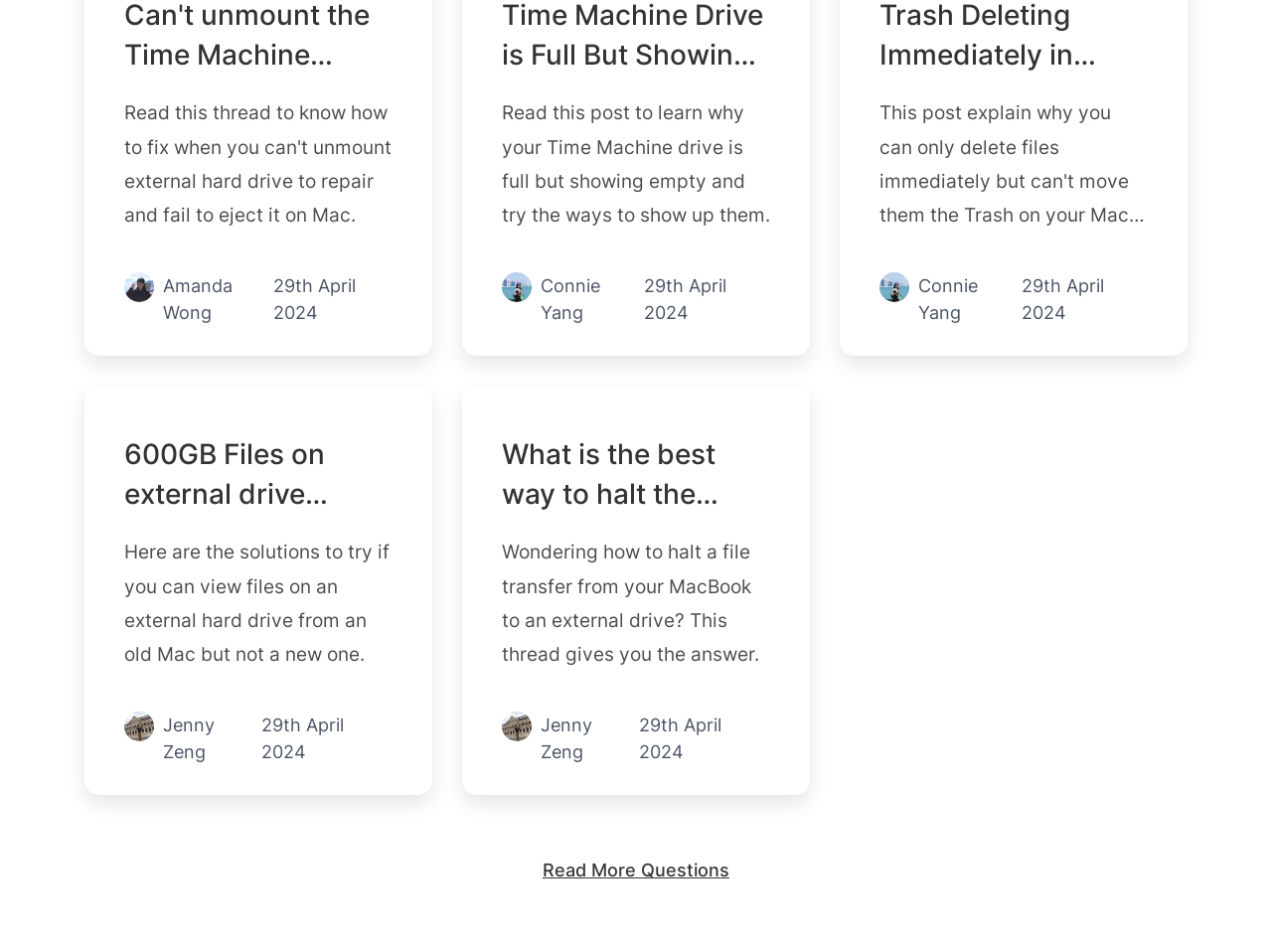Using the image as a reference, answer the following question in as much detail as possible:
What is the date of the articles?

The date of the articles can be found in the time elements, which are located next to the author names. The date is consistently '29th April 2024' for all articles.